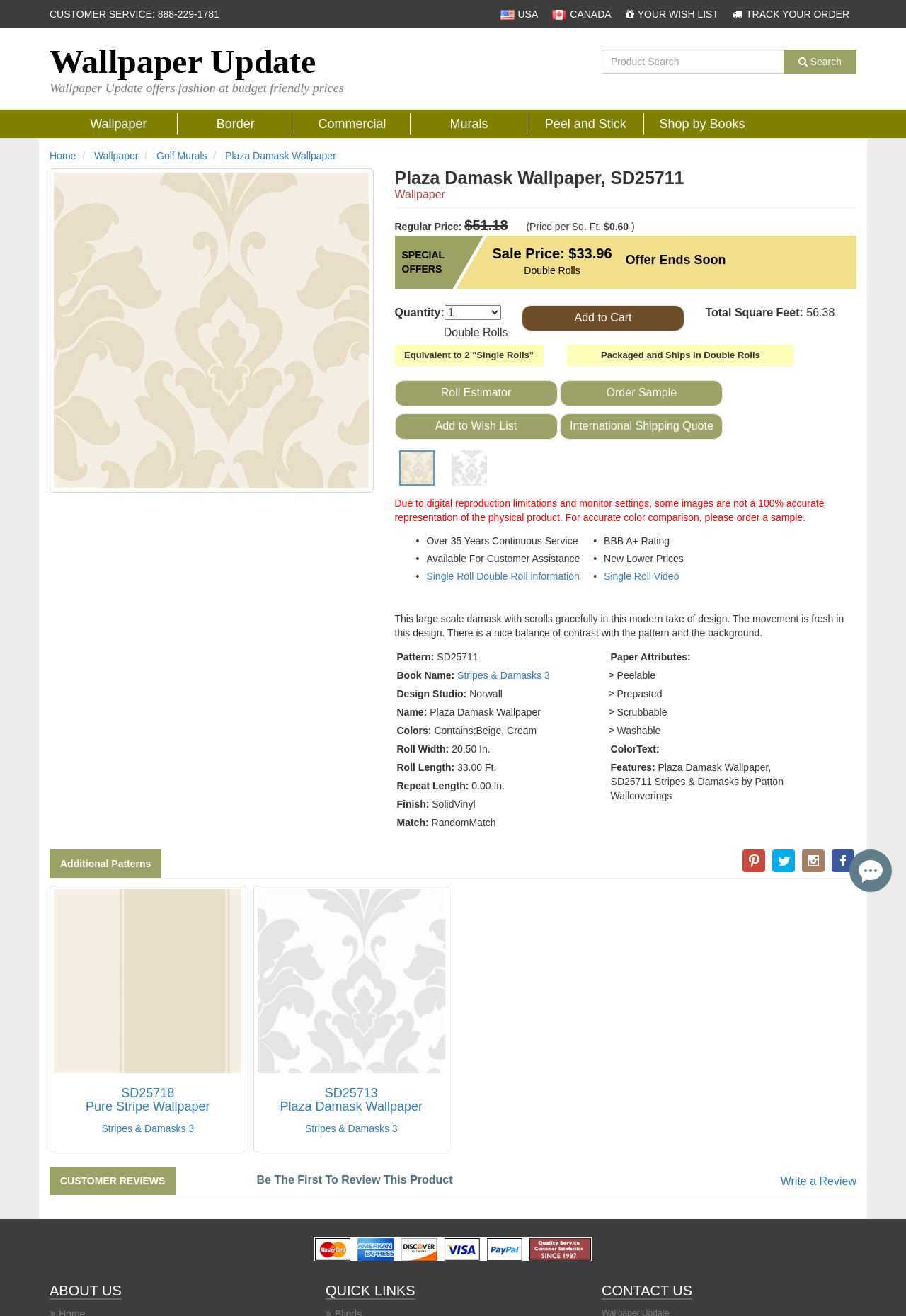What is the pattern of this wallpaper?
Please provide a detailed and thorough answer to the question.

I found the answer by looking at the product details section, where it says 'Pattern: Damask'. This indicates that the pattern of this wallpaper is Damask.